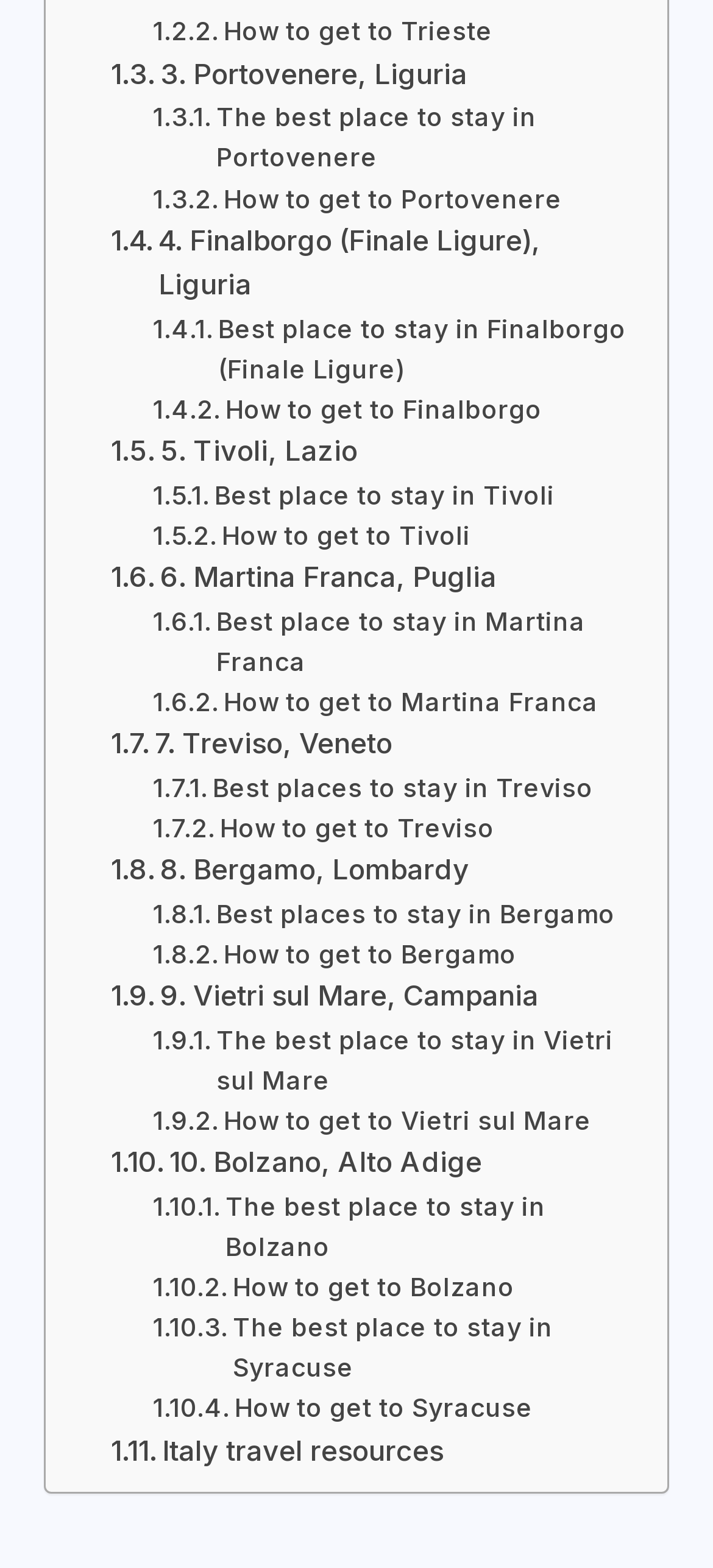Bounding box coordinates are to be given in the format (top-left x, top-left y, bottom-right x, bottom-right y). All values must be floating point numbers between 0 and 1. Provide the bounding box coordinate for the UI element described as: 9. Vietri sul Mare, Campania

[0.155, 0.635, 0.756, 0.664]